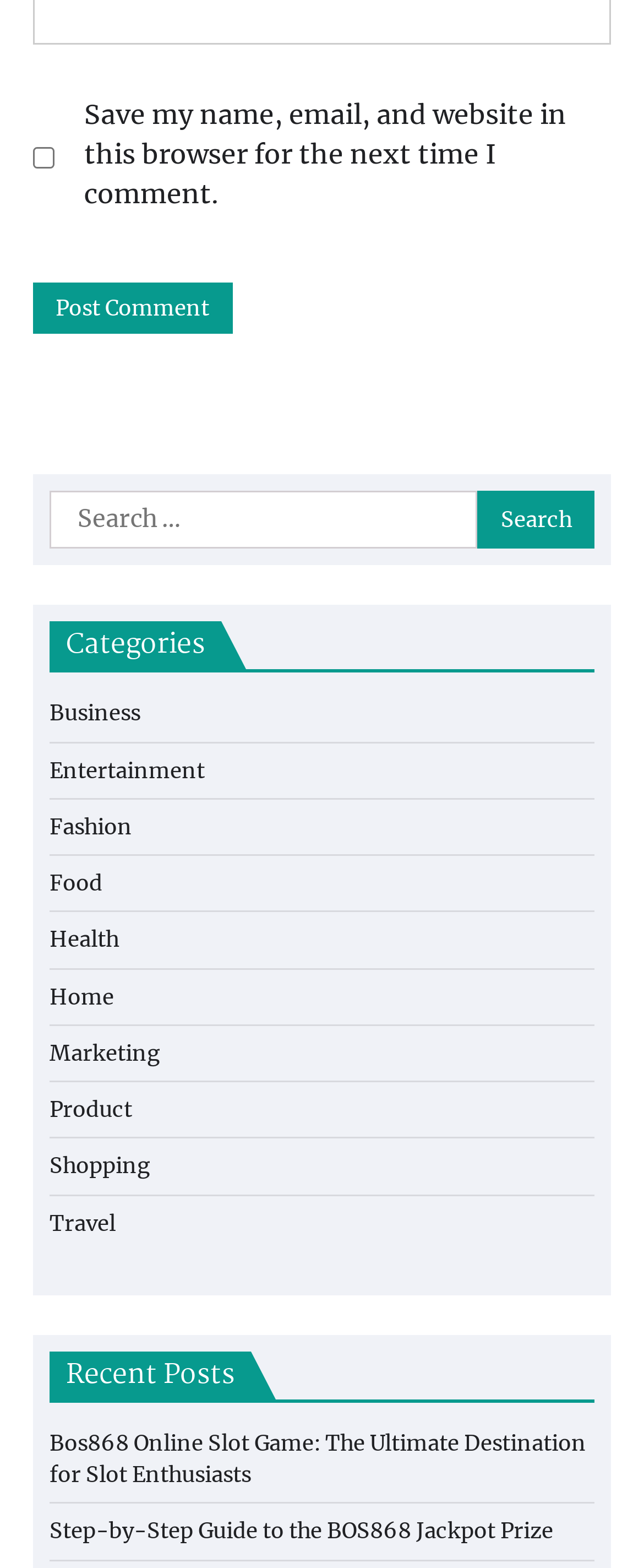What is the purpose of the search box?
Provide a well-explained and detailed answer to the question.

The search box is located at the top of the page, with a label 'Search for:' and a button labeled 'Search'. This suggests that its purpose is to allow users to search for content within the website.